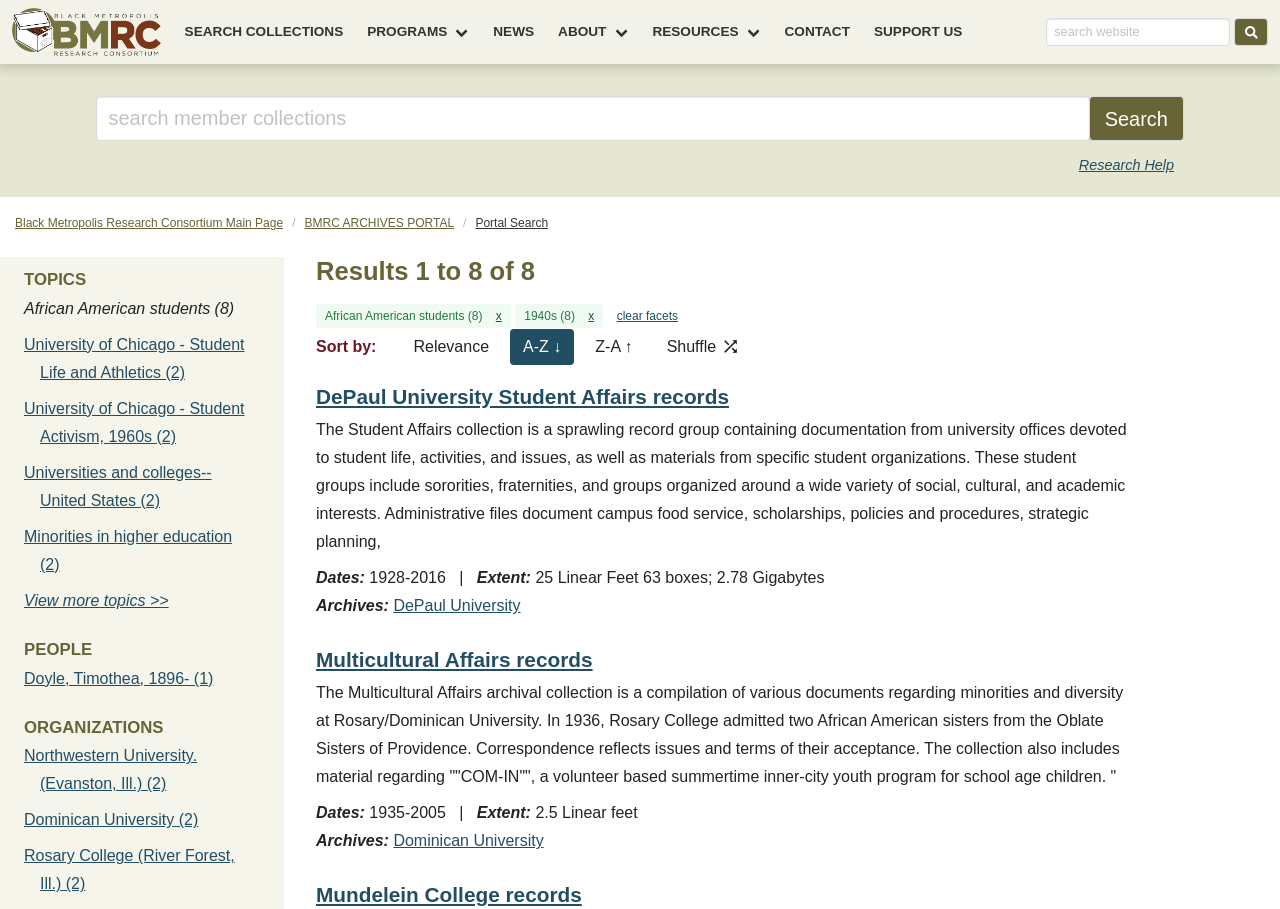Find the bounding box of the web element that fits this description: "Dominican University (2)".

[0.019, 0.893, 0.155, 0.911]